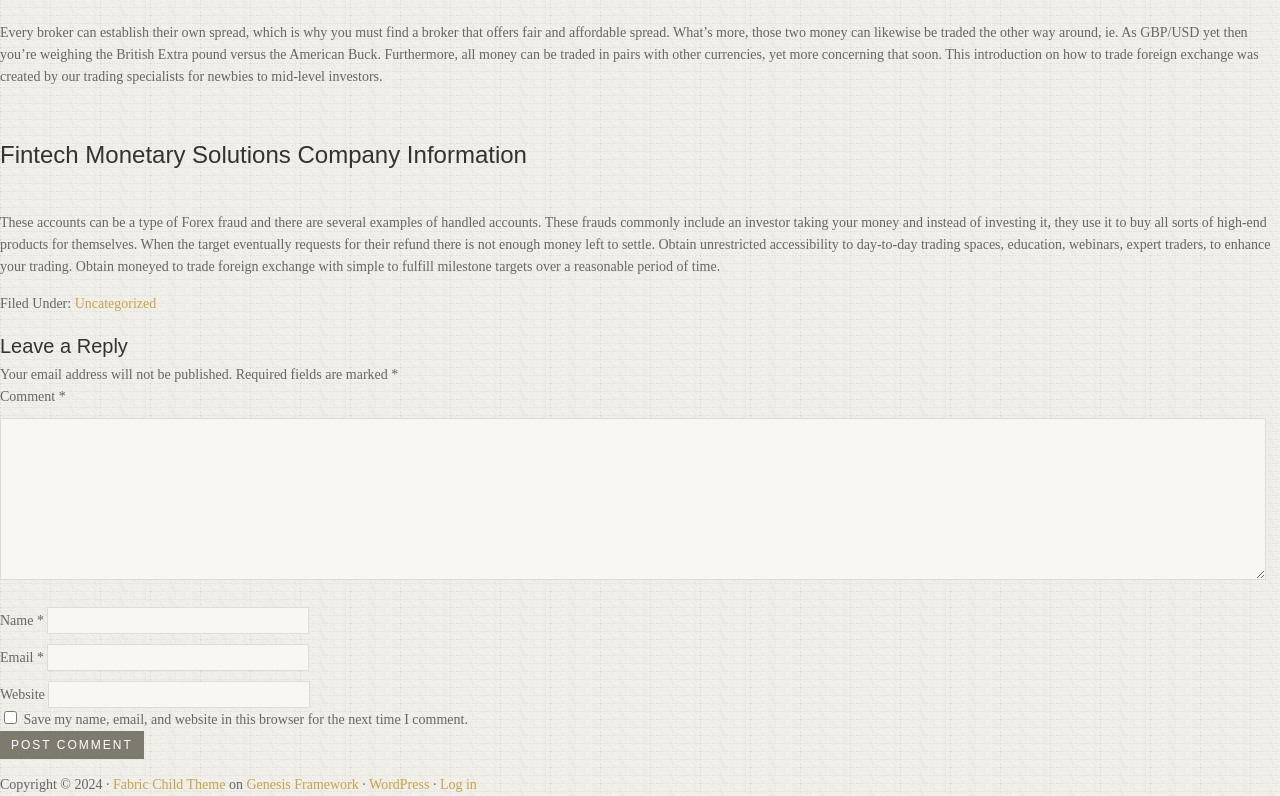Please determine the bounding box coordinates of the element's region to click for the following instruction: "Enter your name".

[0.037, 0.763, 0.242, 0.796]